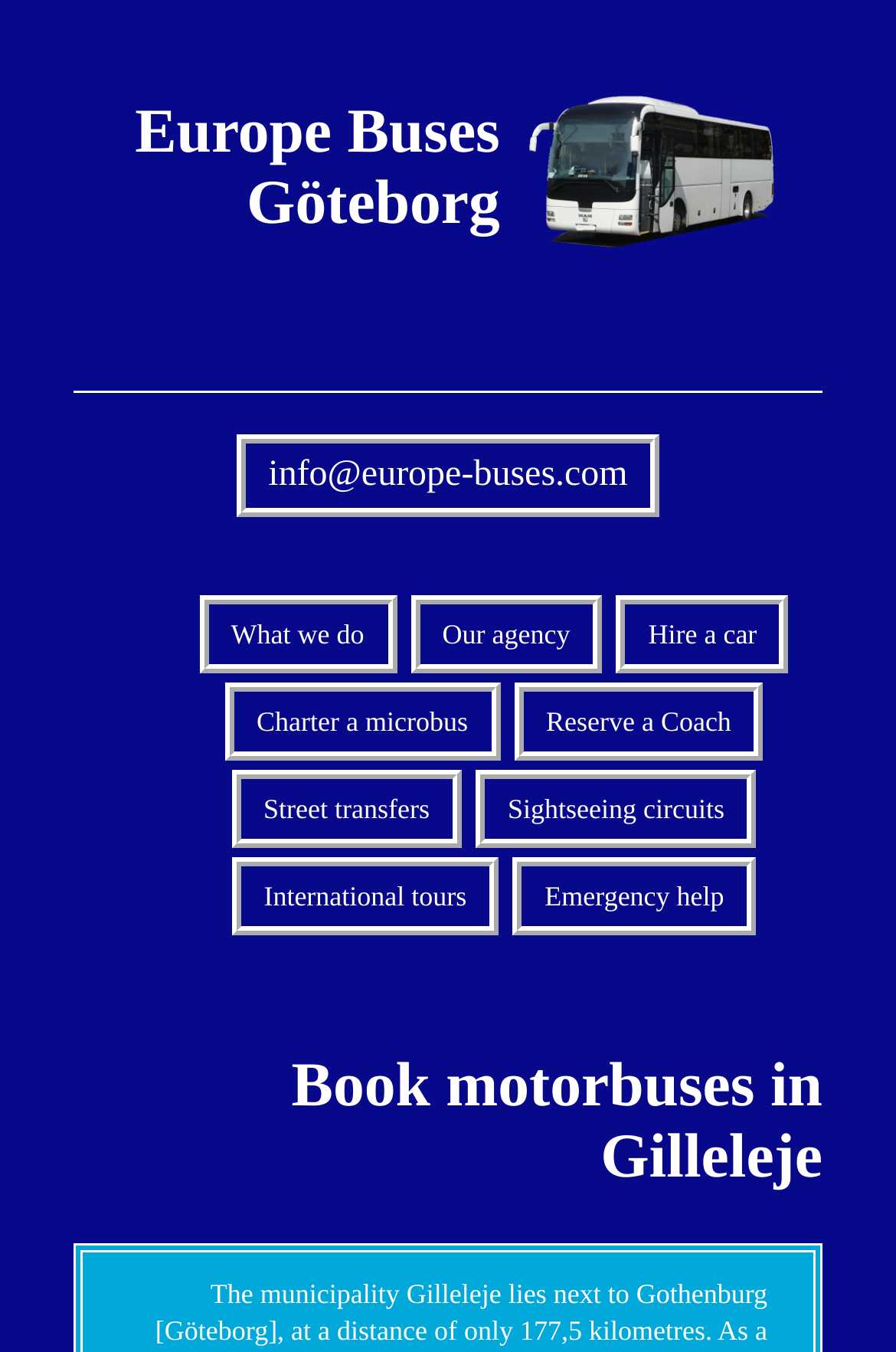Refer to the image and provide a thorough answer to this question:
What types of tours does Europe Buses Göteborg offer?

From the links provided on the webpage, it can be seen that Europe Buses Göteborg offers at least two types of tours: sightseeing circuits and international tours. This is evident from the links 'Sightseeing circuits' and 'International tours'.